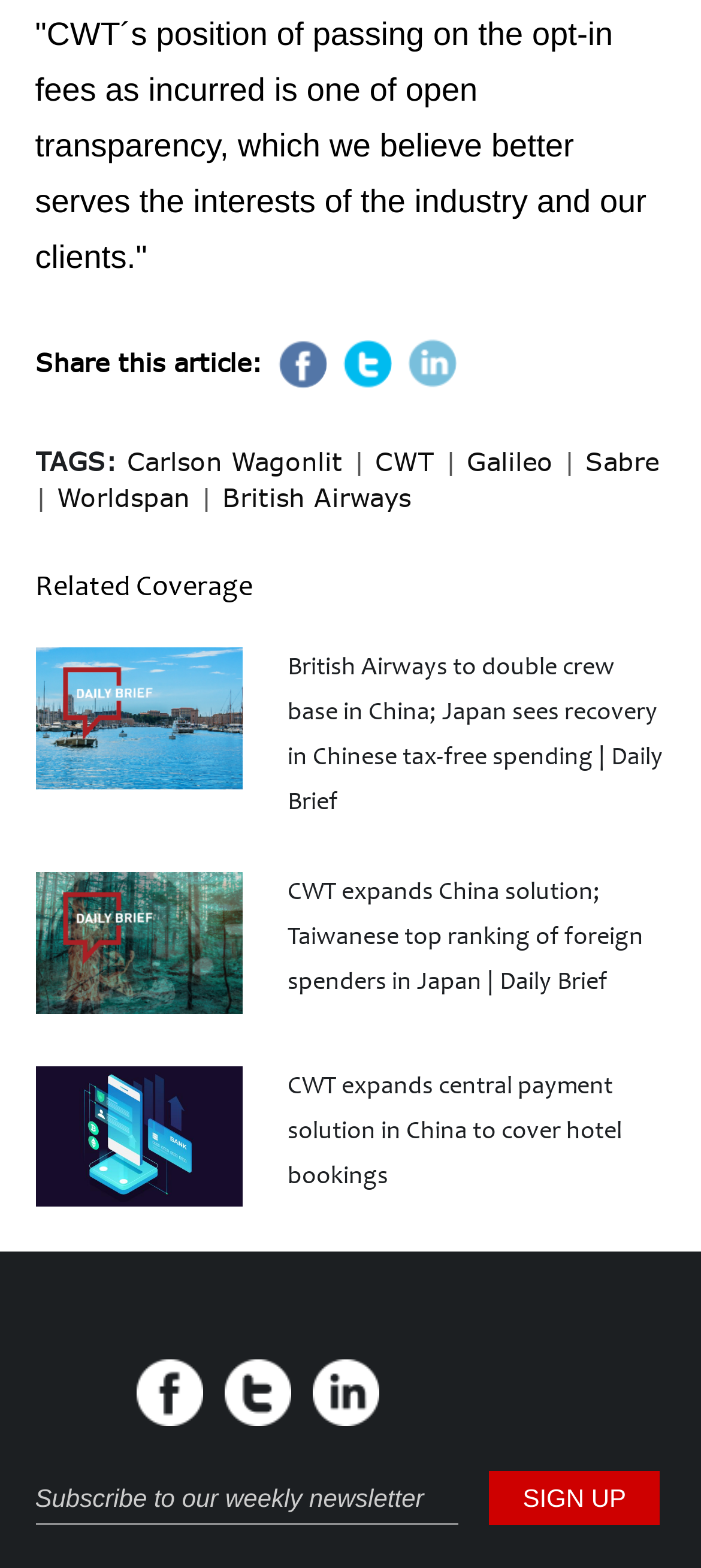Using the elements shown in the image, answer the question comprehensively: What is the topic of the article?

The topic of the article can be determined by reading the first StaticText element, which states 'CWT´s position of passing on the opt-in fees as incurred is one of open transparency, which we believe better serves the interests of the industry and our clients.' This suggests that the article is discussing CWT's stance on opt-in fees.